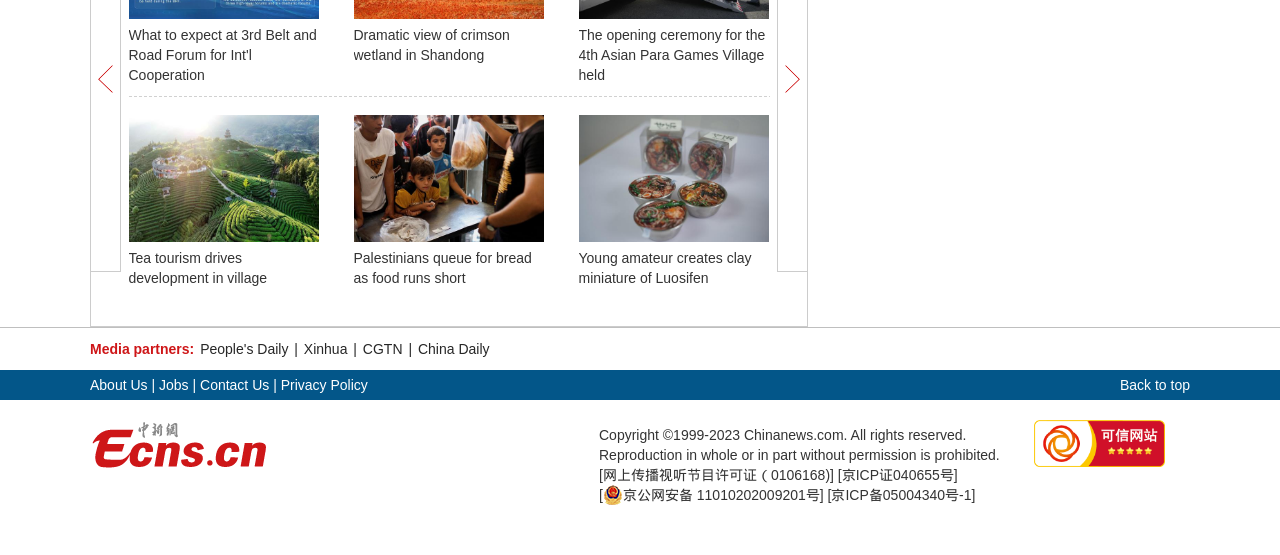Based on the image, provide a detailed and complete answer to the question: 
How many images are associated with the news article 'Tea tourism drives development in village'?

There are two elements associated with the news article 'Tea tourism drives development in village', one is a link and the other is an image, which suggests that there are two images related to this news article.